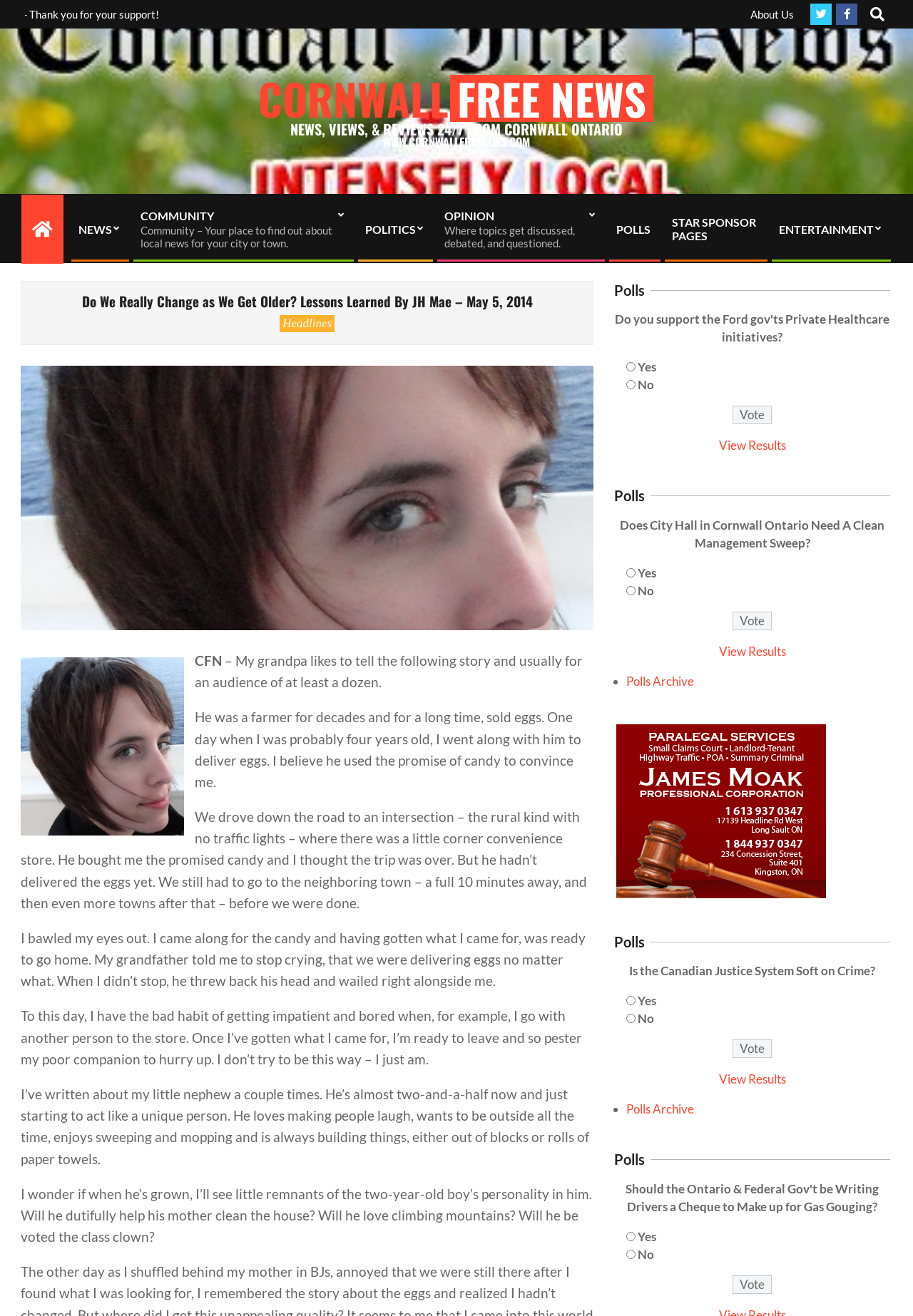Identify the first-level heading on the webpage and generate its text content.

Do We Really Change as We Get Older? Lessons Learned By JH Mae – May 5, 2014